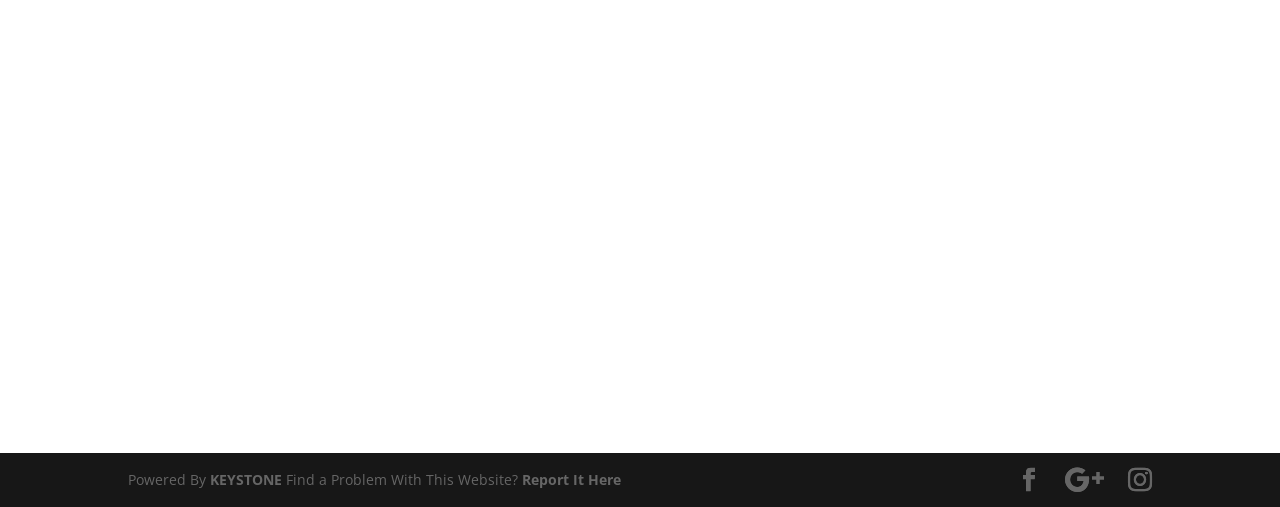Pinpoint the bounding box coordinates of the clickable area necessary to execute the following instruction: "click the link with a bell icon". The coordinates should be given as four float numbers between 0 and 1, namely [left, top, right, bottom].

[0.506, 0.698, 0.558, 0.828]